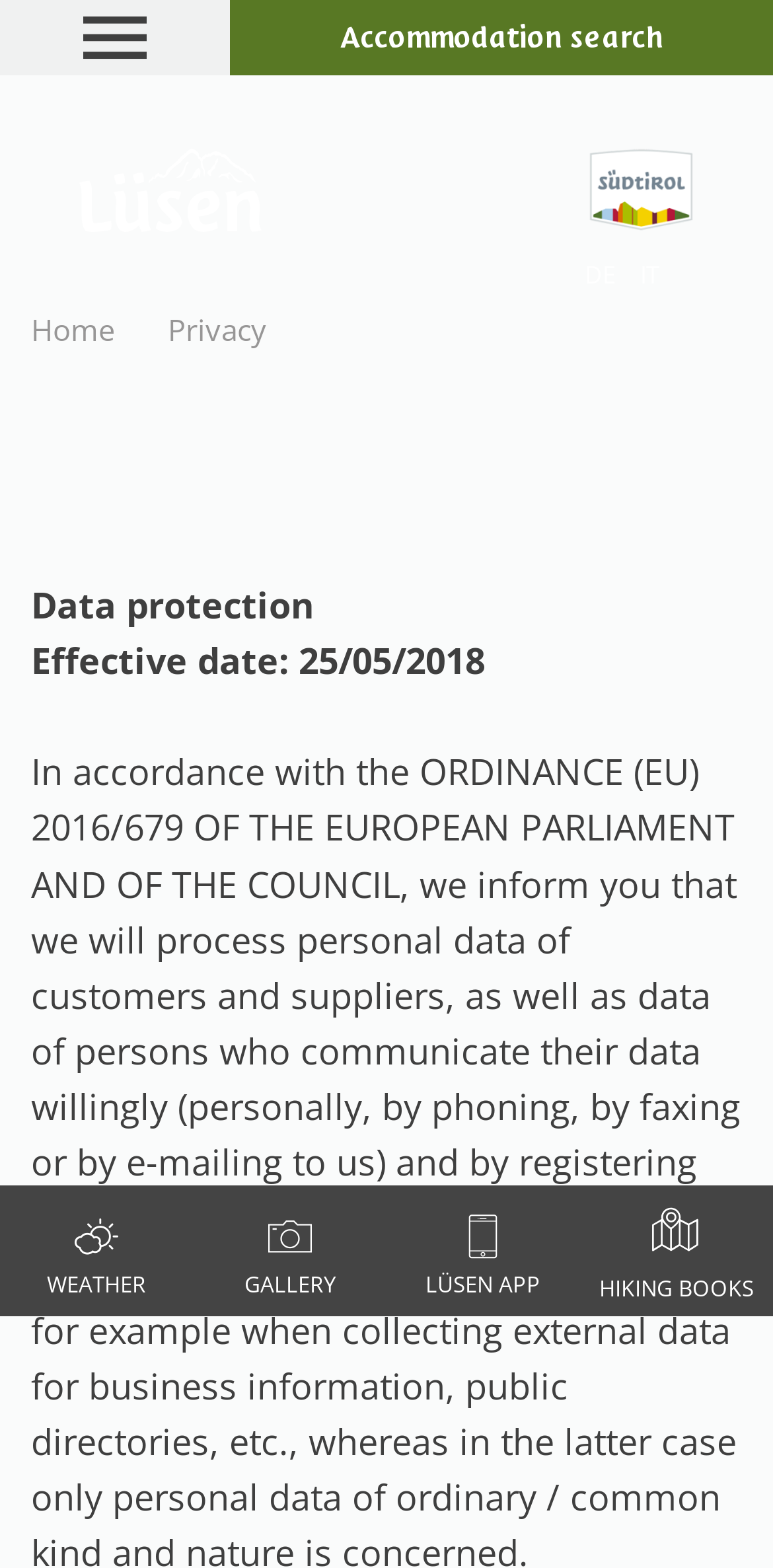Describe all significant elements and features of the webpage.

The webpage is about Luson in the Eisack Valley, specifically promoting a hiking holiday in South Tyrol. At the top left, there is a link to "Lüsen - Luson" accompanied by an image. On the top right, there are three links: "DE", "IT", and "Südtirol - Alto Adige", each with its corresponding image. 

Below these links, there is a prominent link to "Accommodation search" that spans the entire width of the page. On the left side, there are four vertical links: "WEATHER", "GALLERY", "LÜSEN APP", and "HIKING BOOKS", each with an icon. The "HIKING BOOKS" link has a symbol-map image next to it.

In the main content area, there are three links: "Home" and "Privacy" on the top, and a section with static text about data protection, including a title "Data protection", a date "Effective date: 25/05/2018", and a small paragraph of text.